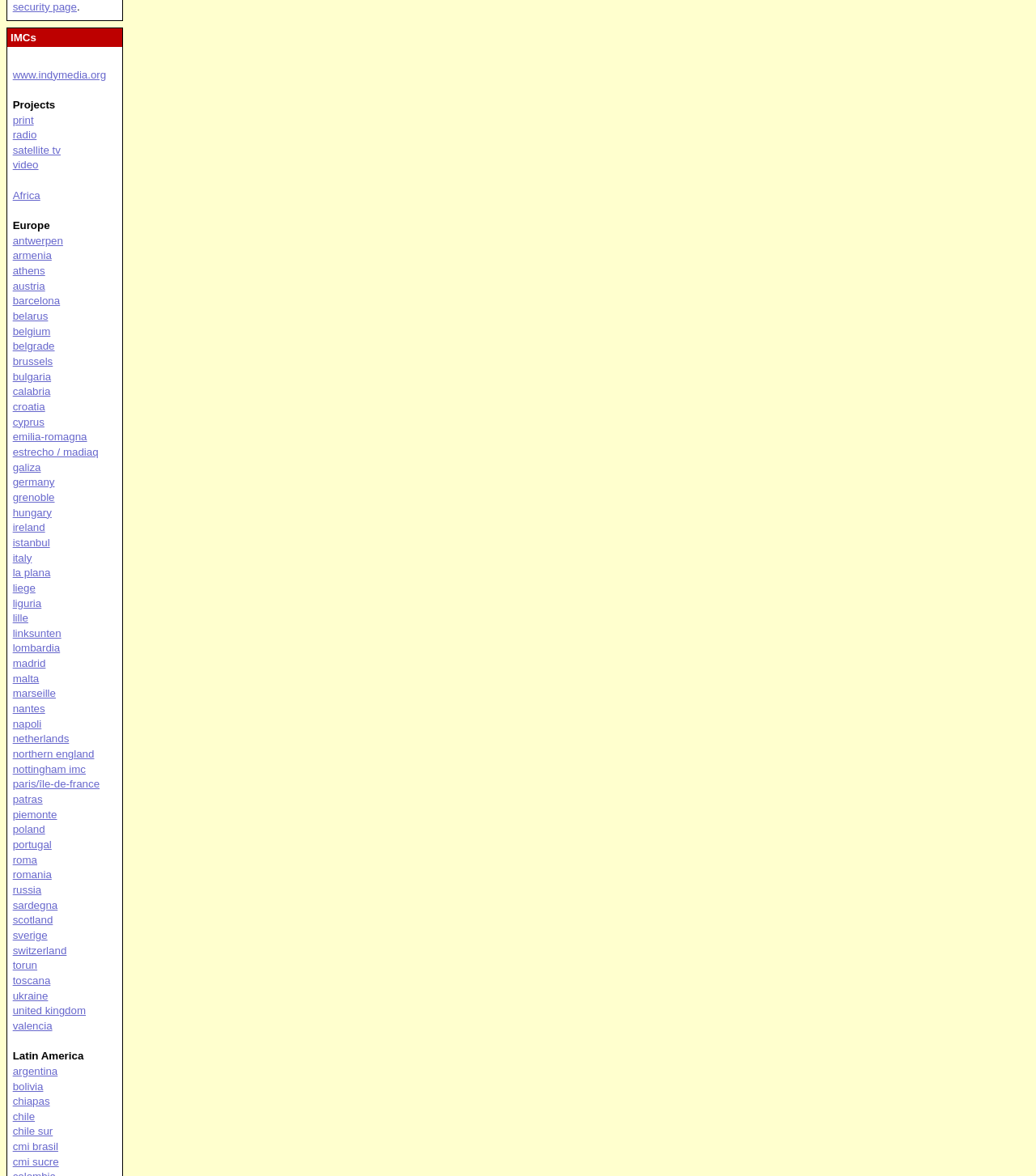Please identify the coordinates of the bounding box for the clickable region that will accomplish this instruction: "Click on the 'Africa' link".

[0.012, 0.161, 0.039, 0.171]